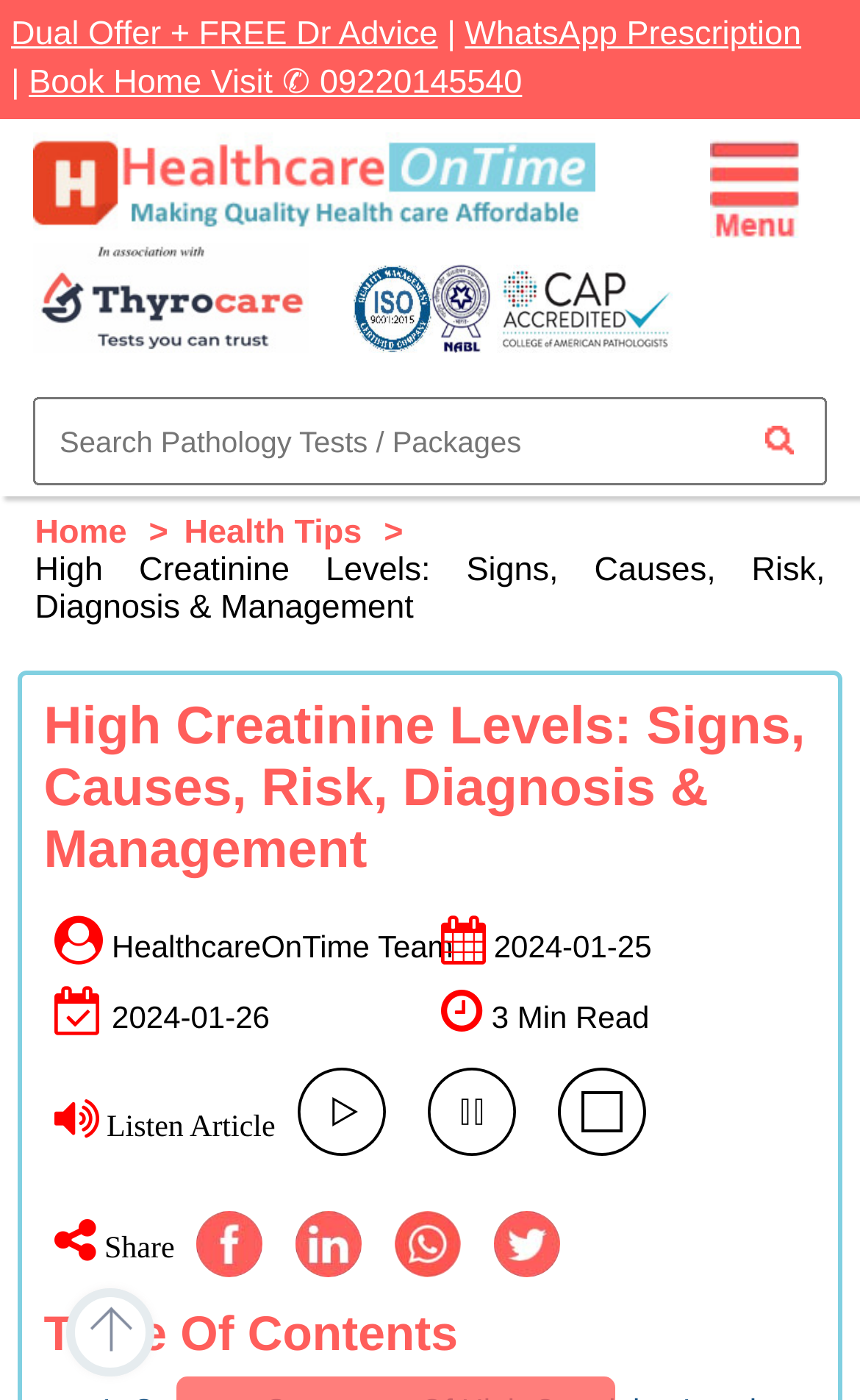Bounding box coordinates are specified in the format (top-left x, top-left y, bottom-right x, bottom-right y). All values are floating point numbers bounded between 0 and 1. Please provide the bounding box coordinate of the region this sentence describes: Salient

None